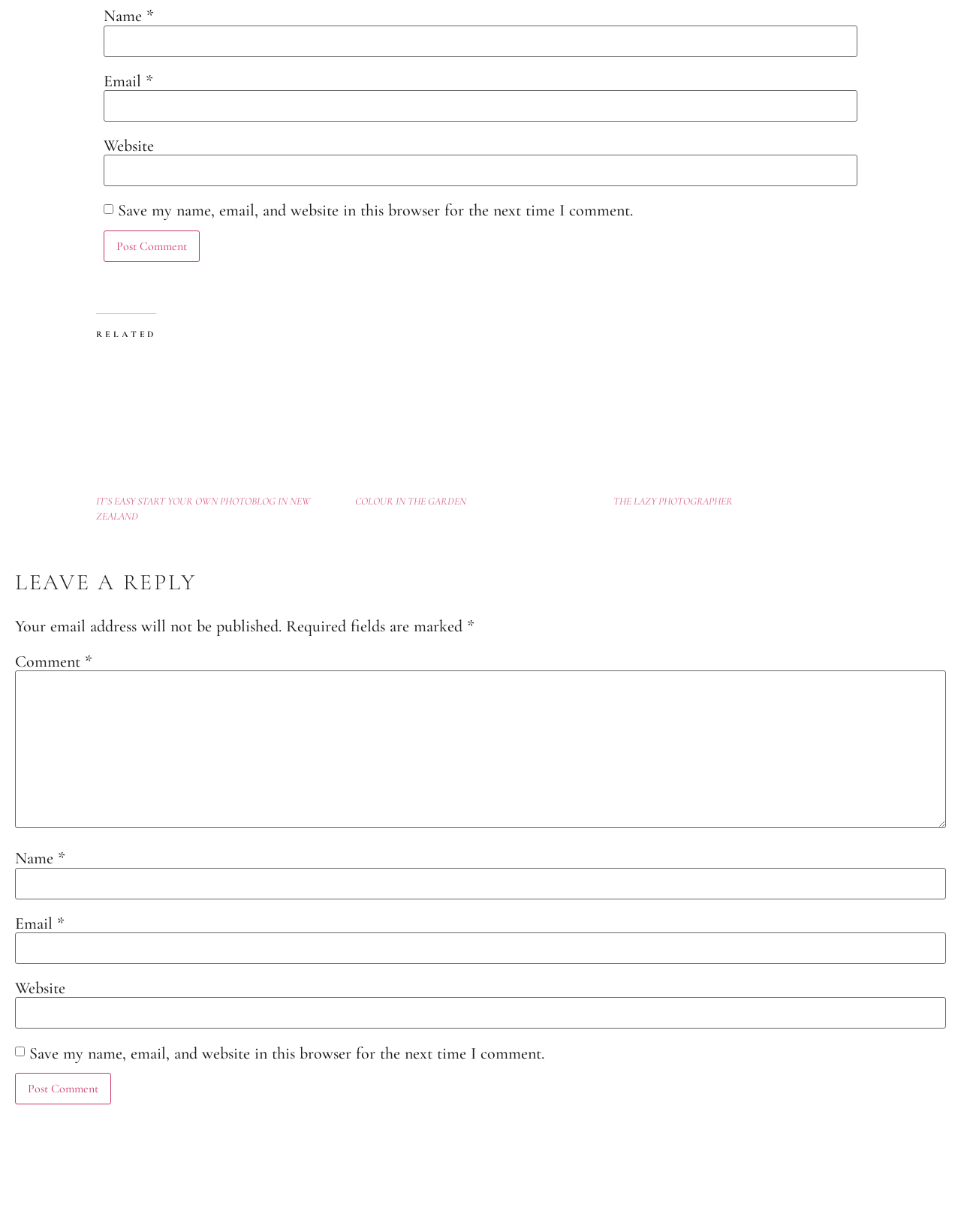Find the bounding box of the UI element described as follows: "Colour In The Garden".

[0.369, 0.402, 0.485, 0.412]